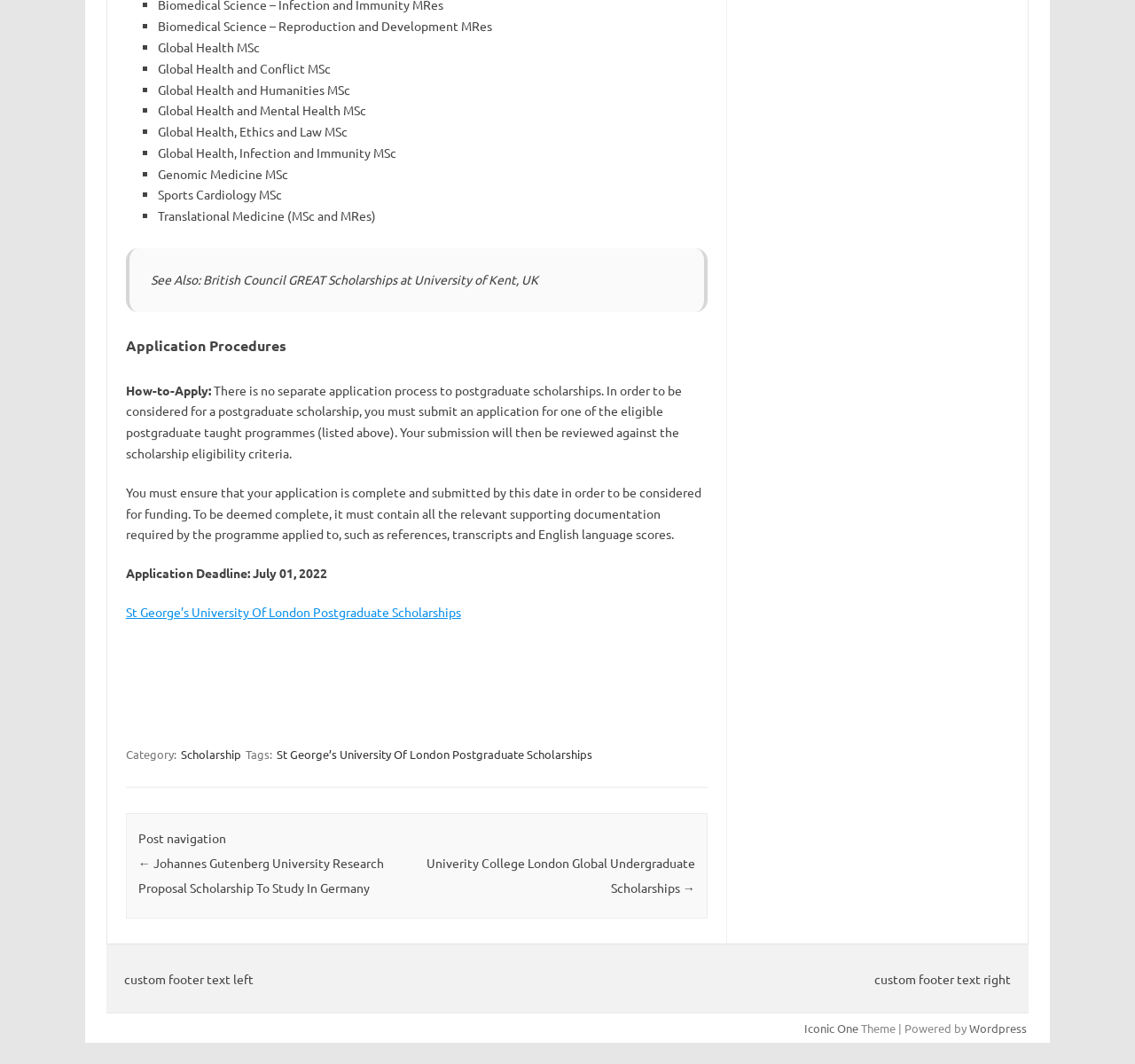What is the theme of the website?
Please respond to the question with a detailed and thorough explanation.

I found the link element that contains the theme information, which is 'Iconic One'. This element is located at the bottom of the webpage, along with the powered by Wordpress information.